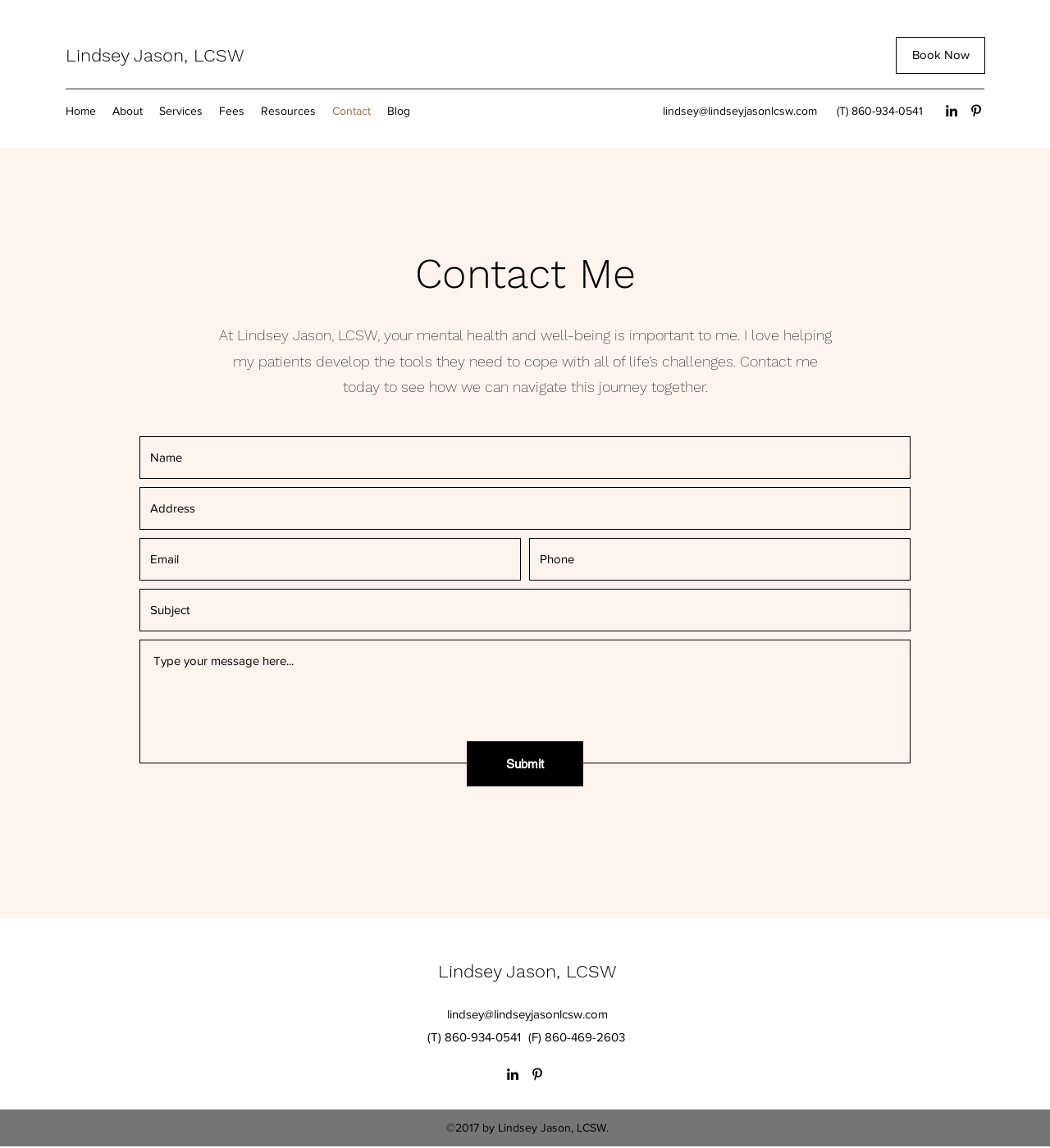How many social media links are there?
Please utilize the information in the image to give a detailed response to the question.

There are two social media links, LinkedIn and Pinterest, which are located at the top and bottom of the webpage, respectively.